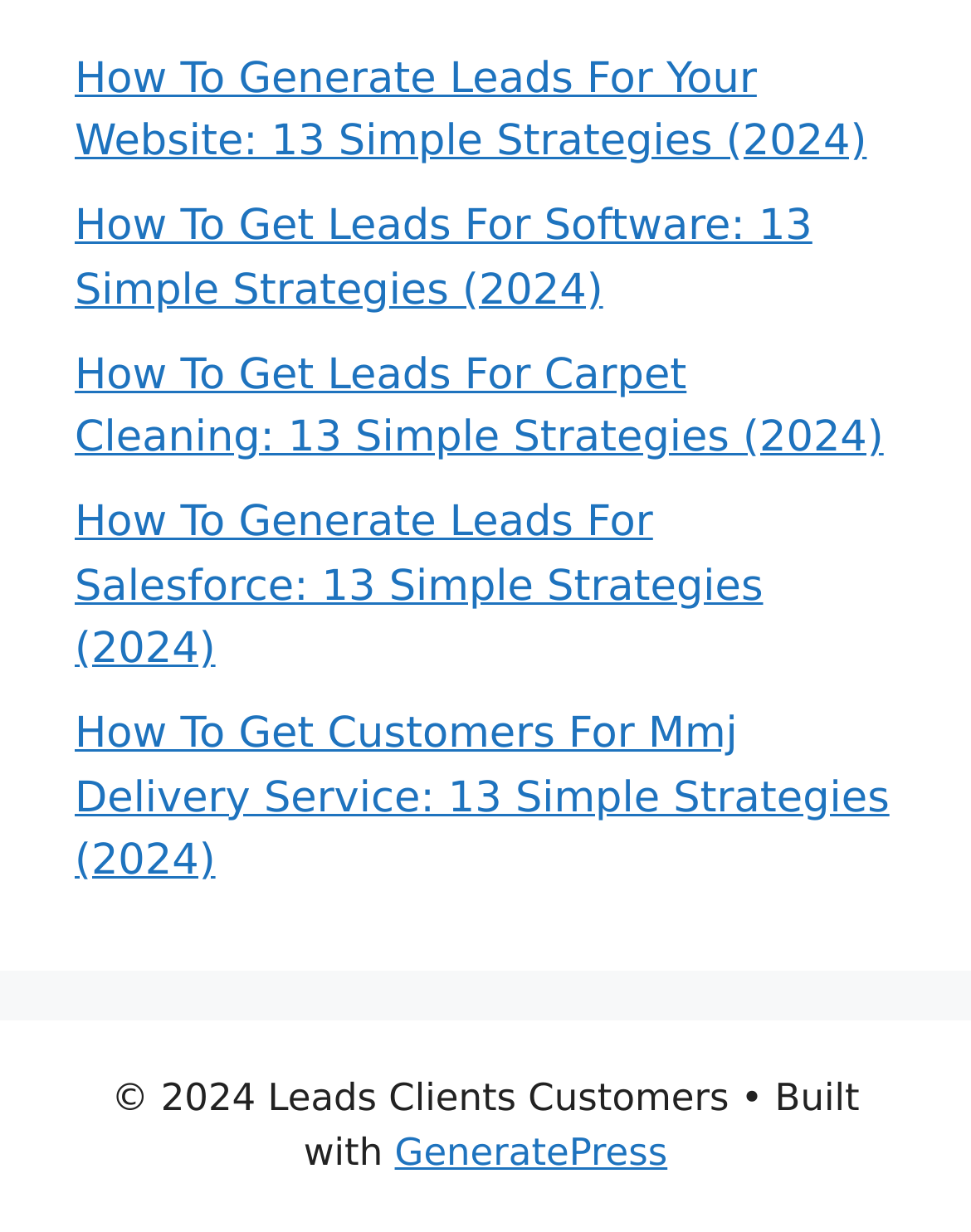Give a one-word or one-phrase response to the question:
What is the purpose of the links?

Provide strategies